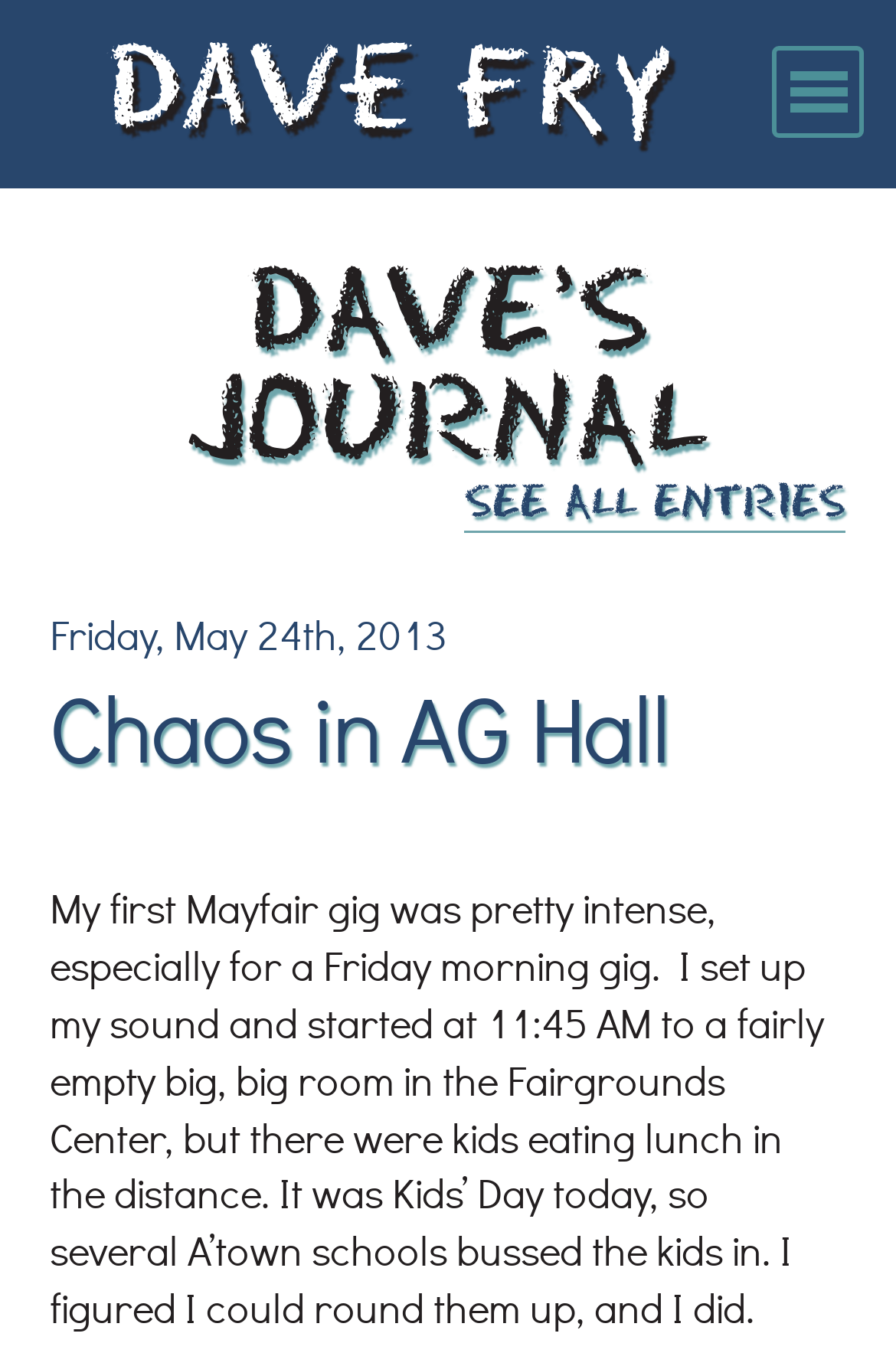Locate the bounding box coordinates of the item that should be clicked to fulfill the instruction: "Join MegaMoon community".

None